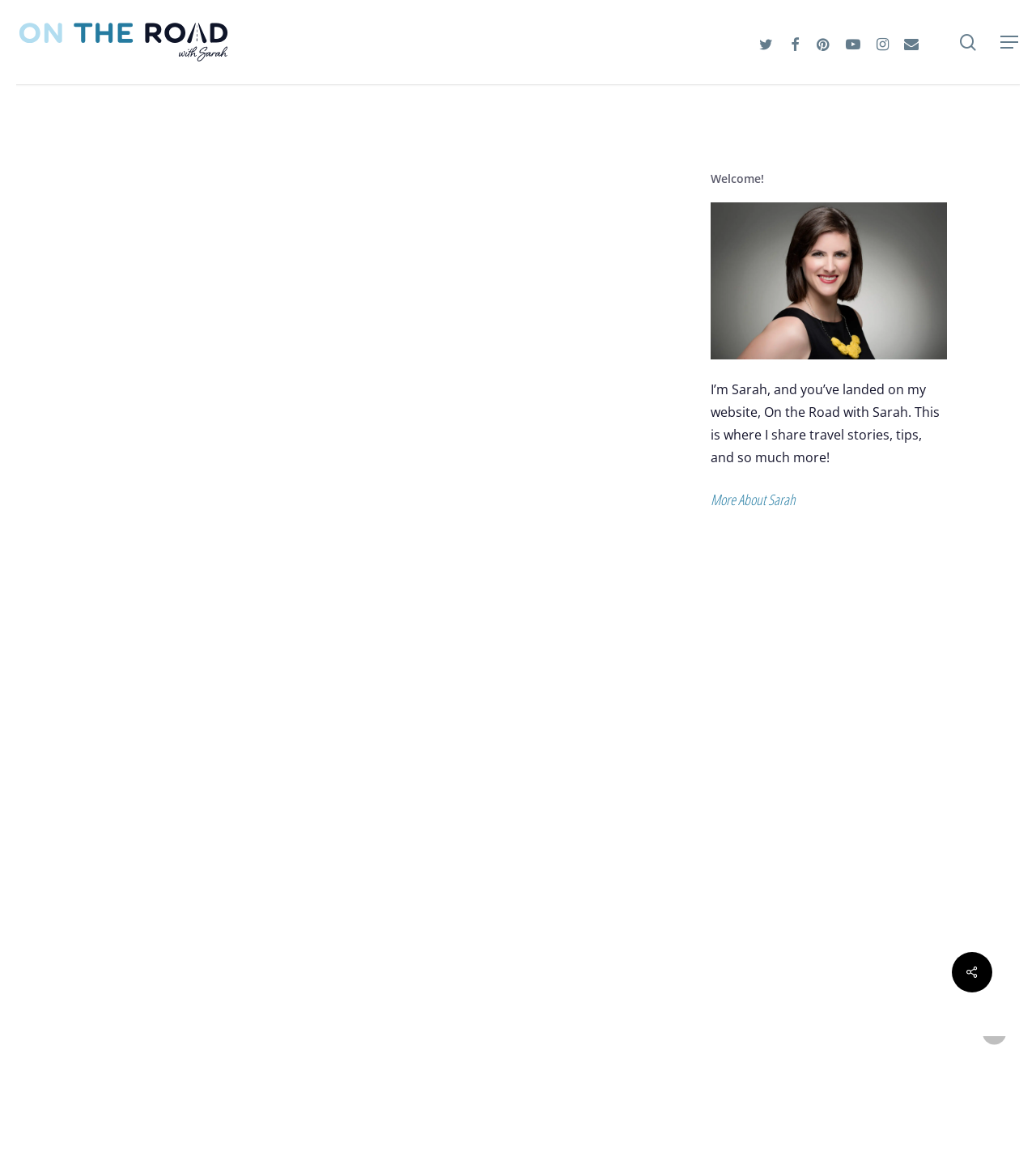Please give a succinct answer using a single word or phrase:
What is the name of the website?

On the Road with Sarah